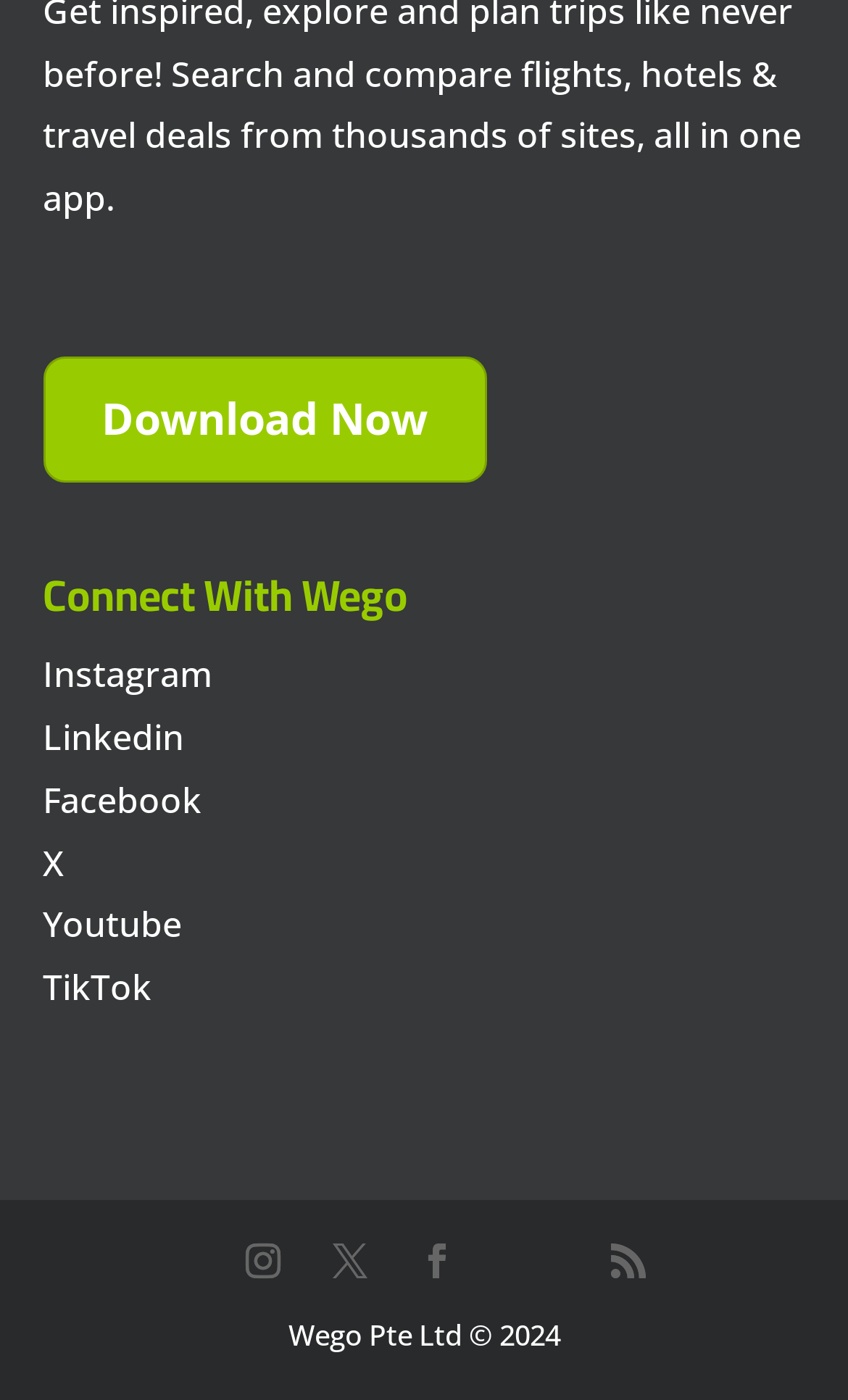Highlight the bounding box coordinates of the element that should be clicked to carry out the following instruction: "Download the software". The coordinates must be given as four float numbers ranging from 0 to 1, i.e., [left, top, right, bottom].

[0.05, 0.254, 0.573, 0.345]